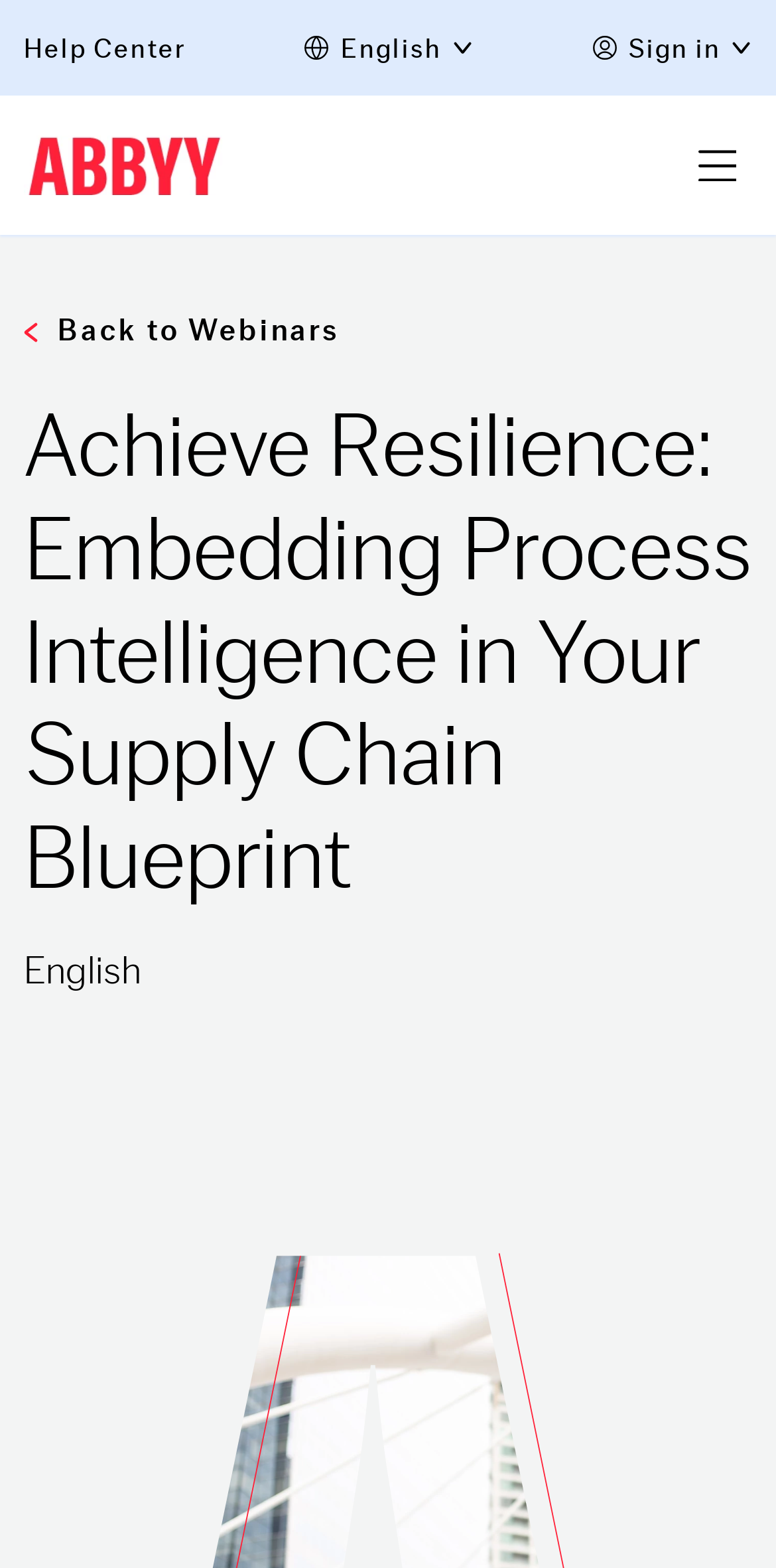What is the purpose of the button at the top right corner?
Please provide a comprehensive and detailed answer to the question.

I looked at the button located at the top right corner of the webpage and found that it has a text 'Sign in', which indicates that the purpose of the button is to allow users to sign in to their accounts.